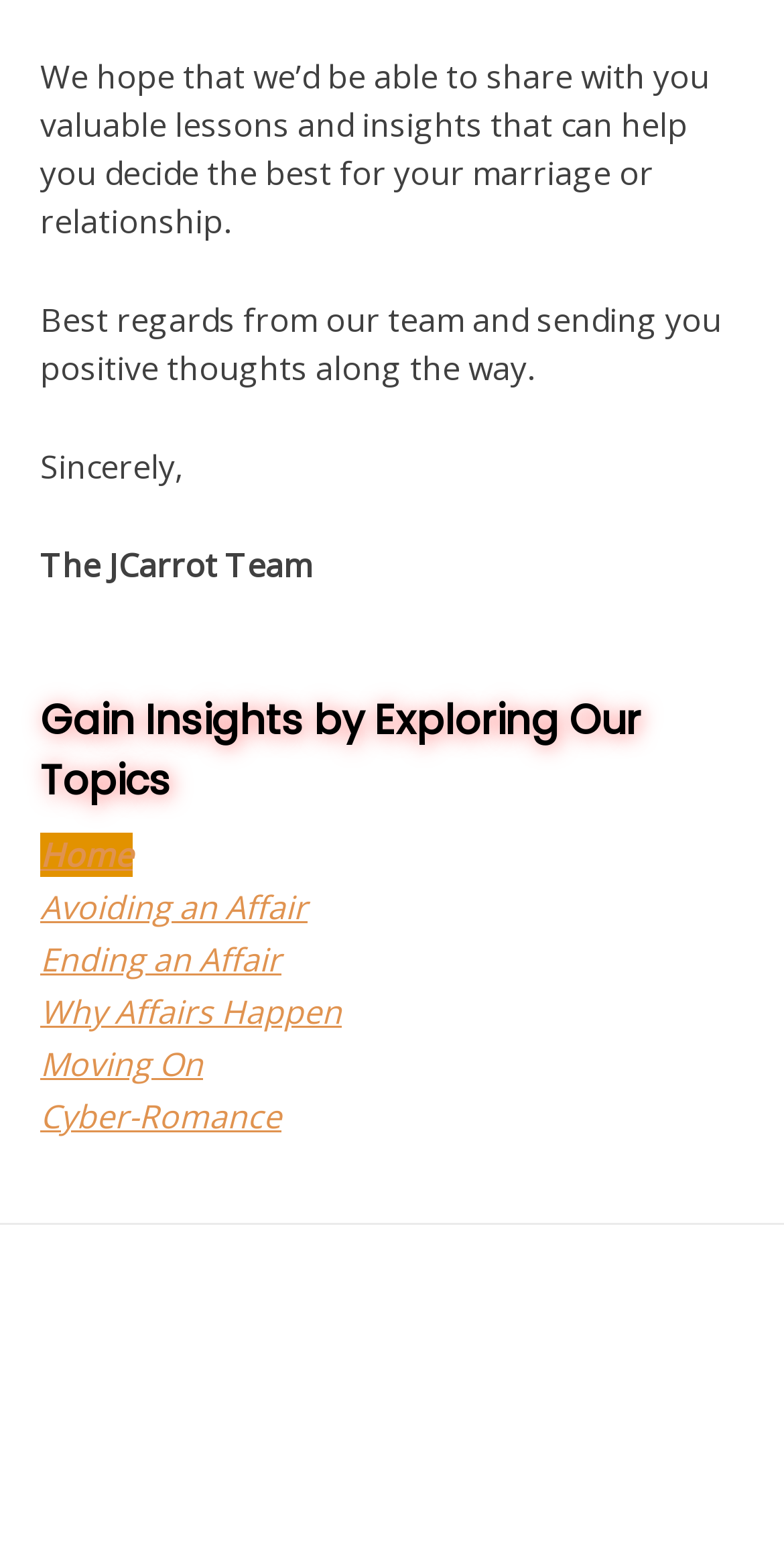Provide the bounding box coordinates for the UI element that is described as: "Ending an Affair".

[0.051, 0.607, 0.359, 0.636]